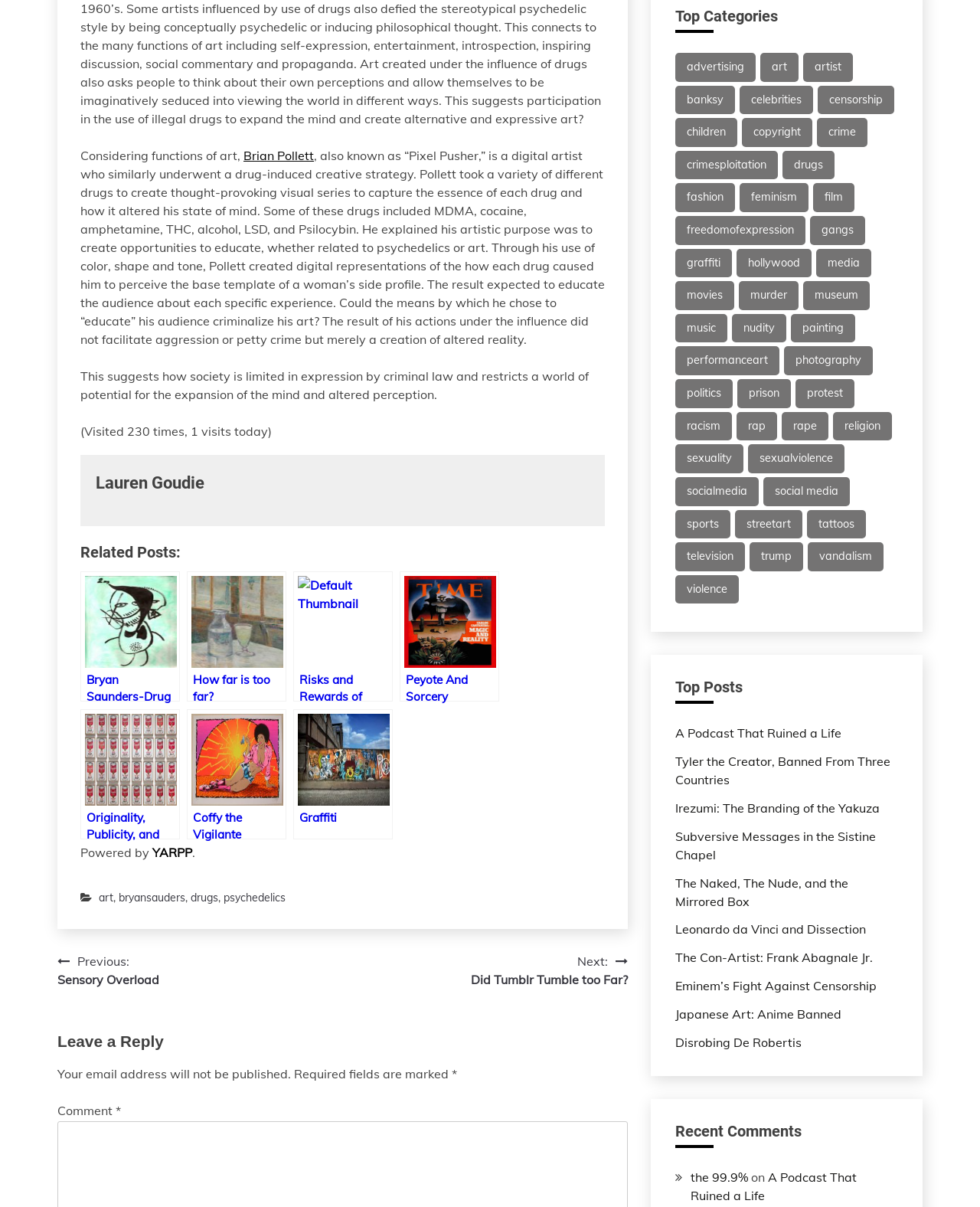How many drugs did Brian Pollett take to create his art?
Using the image as a reference, give a one-word or short phrase answer.

8